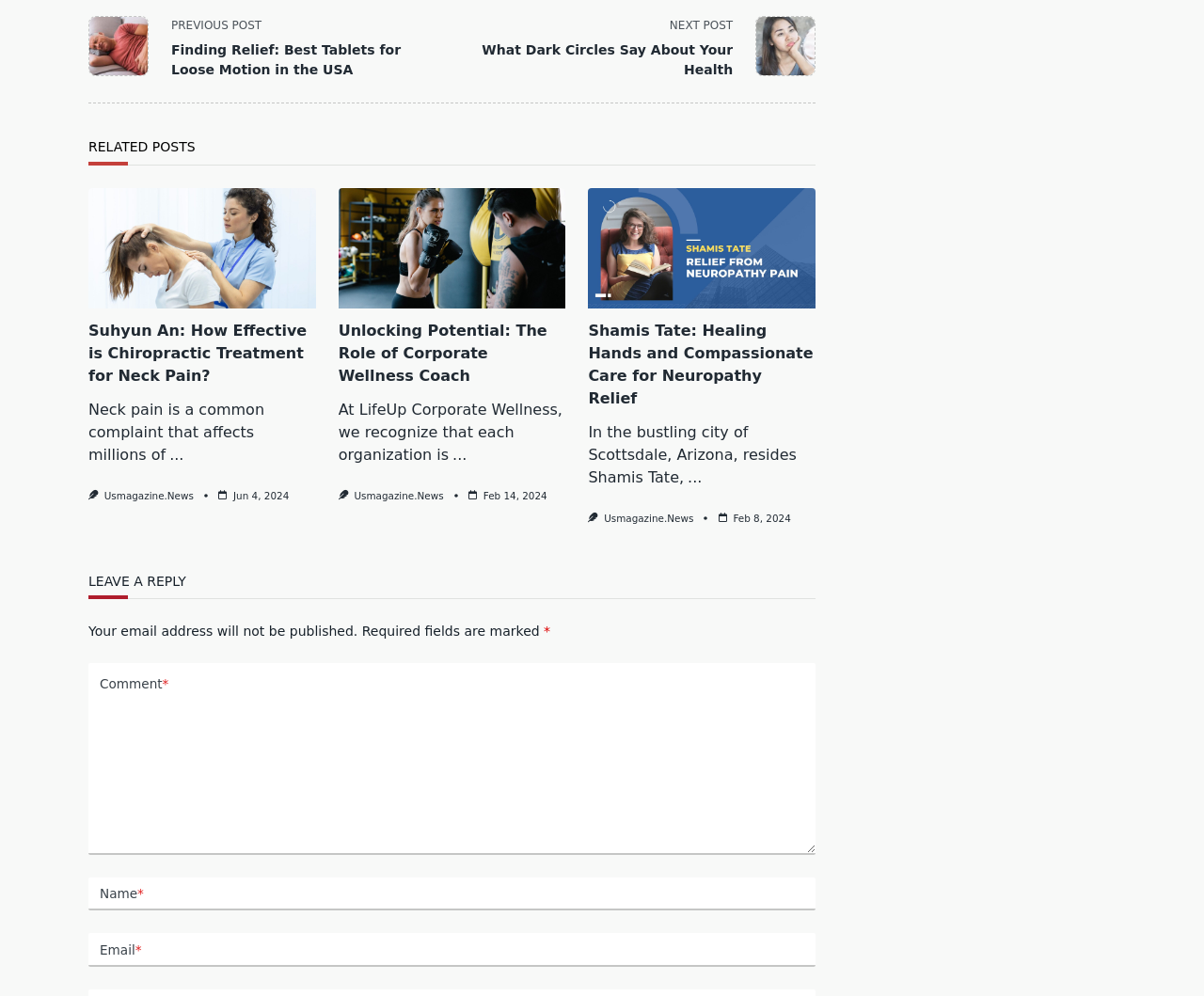Using the description "Feb 8, 2024Feb 14, 2024", locate and provide the bounding box of the UI element.

[0.609, 0.514, 0.657, 0.526]